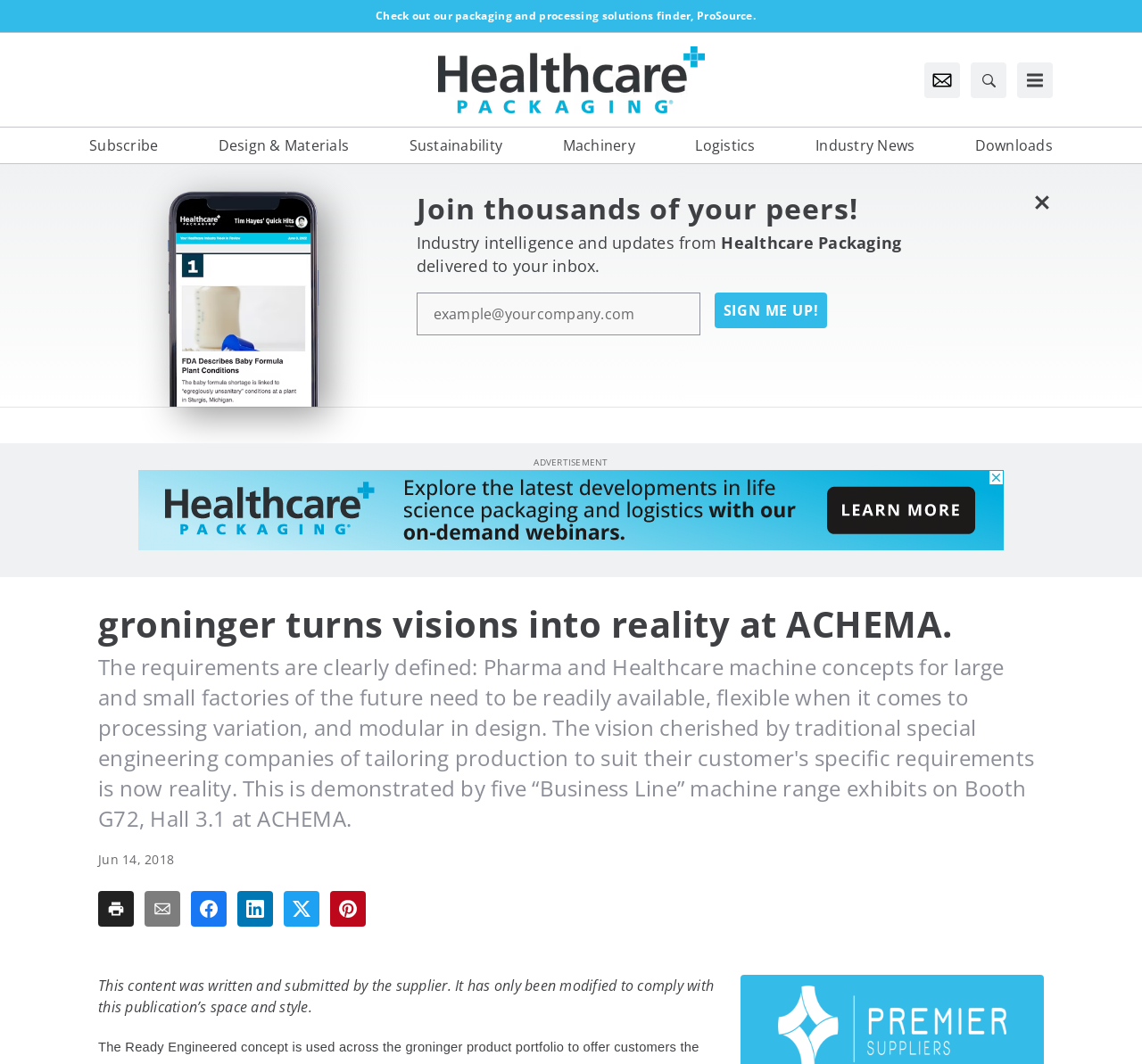Please determine the bounding box of the UI element that matches this description: Facebook Icon. The coordinates should be given as (top-left x, top-left y, bottom-right x, bottom-right y), with all values between 0 and 1.

[0.167, 0.838, 0.198, 0.871]